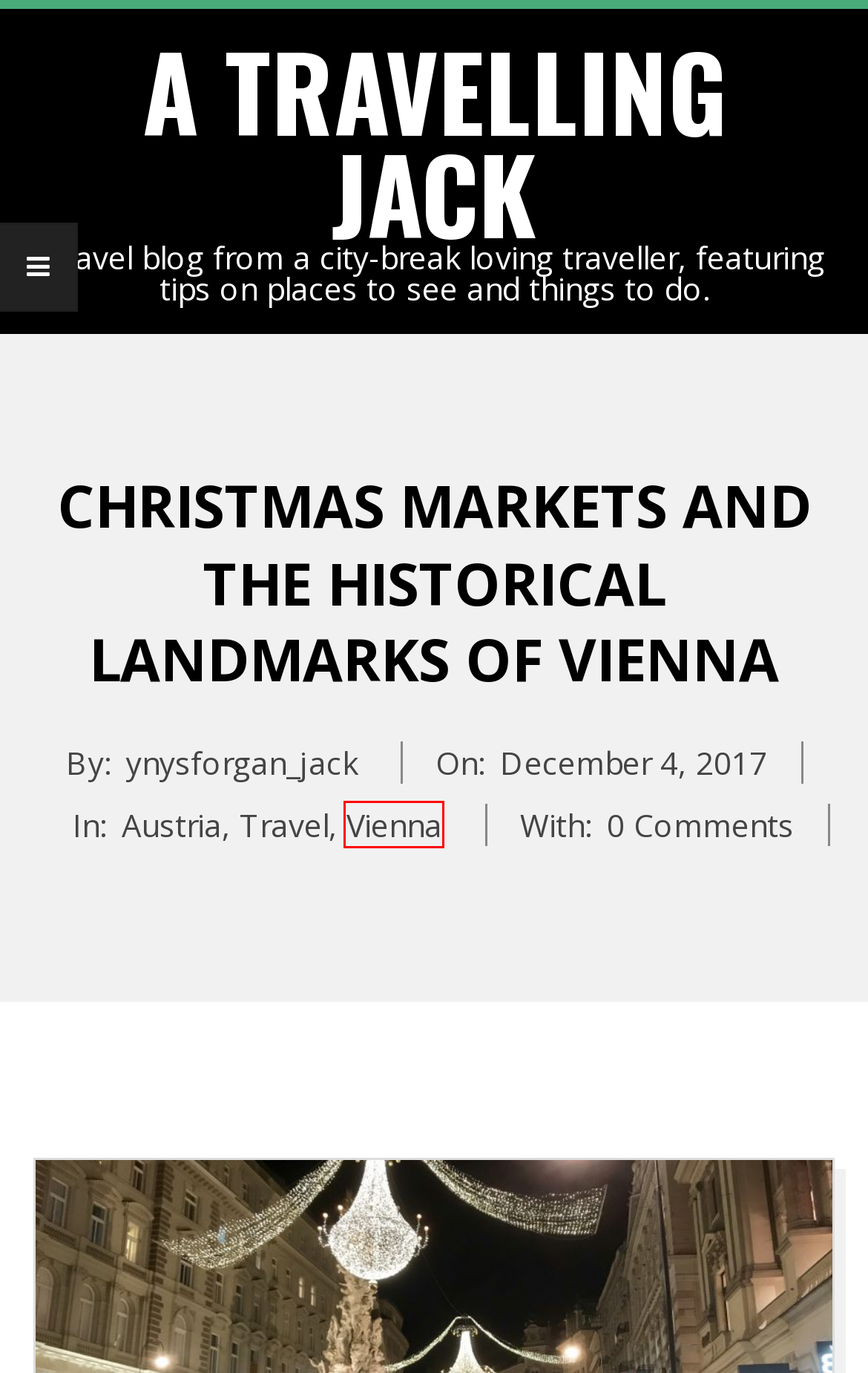Look at the screenshot of a webpage with a red bounding box and select the webpage description that best corresponds to the new page after clicking the element in the red box. Here are the options:
A. Vienna Archives - A Travelling Jack
B. A trip to beautiful Lake Windermere in the Lake District - A Travelling Jack
C. About A Travelling Jack
D. Austria Archives - A Travelling Jack
E. Central Coast Archives - A Travelling Jack
F. July 2017 - A Travelling Jack
G. October 2018 - A Travelling Jack
H. ynysforgan_jack, Author at A Travelling Jack

A